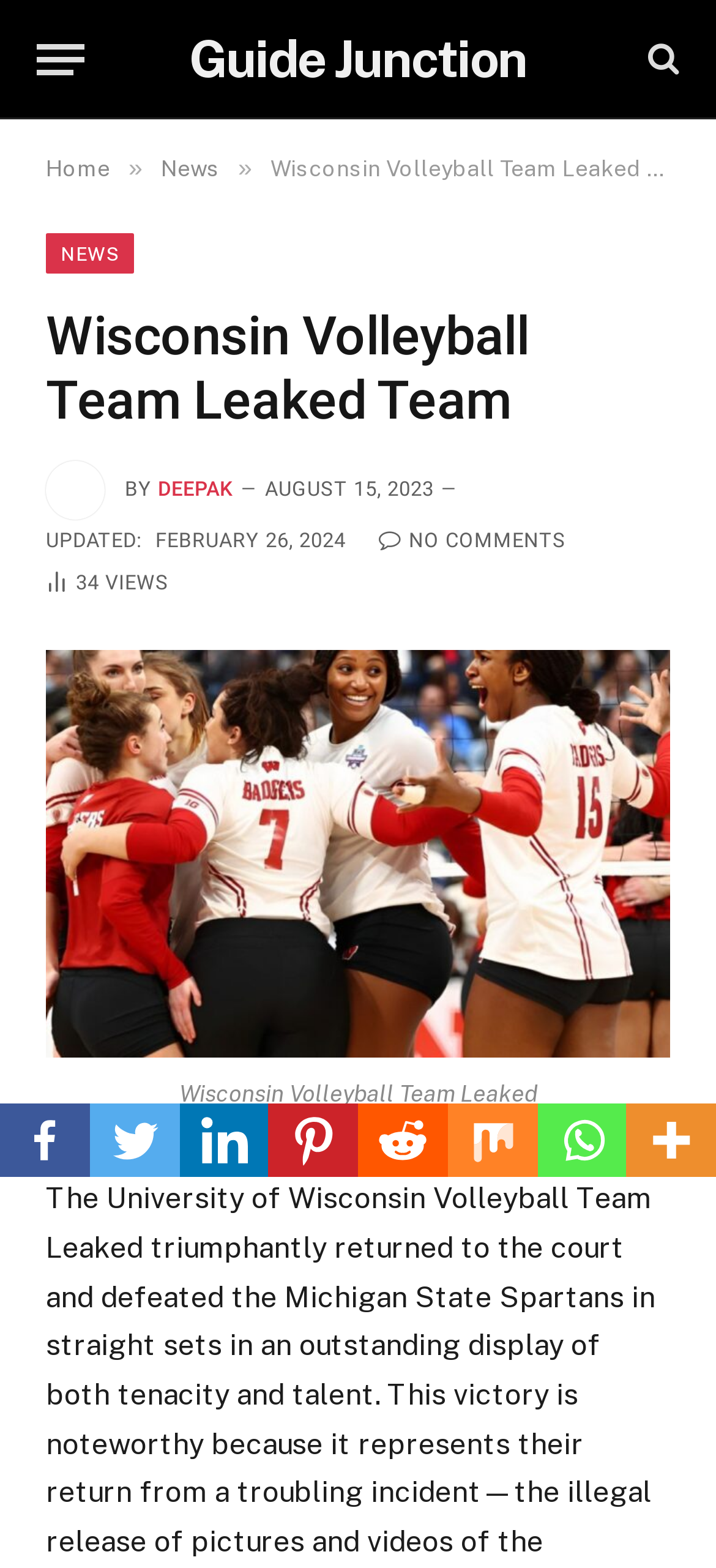Create an elaborate caption that covers all aspects of the webpage.

The webpage is about the Wisconsin Volleyball Team Leaked incident, with a courageous response to the leaked images serving as a motivating example. 

At the top left corner, there is a button labeled "Menu". Next to it, there is a link to "Guide Junction". On the top right corner, there is a link with a search icon. Below these elements, there are navigation links, including "Home", "News", and a separator symbol "»". 

The main content of the webpage is a news article with the title "Wisconsin Volleyball Team Leaked Team" in a large font size. Below the title, there is an image of a person named Deepak, followed by the author's name "DEEPAK" and a timestamp "AUGUST 15, 2023". 

The article content is not explicitly described in the accessibility tree, but it is likely to be a news article about the incident. Below the article, there is a timestamp "FEBRUARY 26, 2024" labeled as "UPDATED:". 

On the right side of the article, there is a section with a comment icon and the text "NO COMMENTS". Below it, there is a counter showing "34 Article Views". 

At the bottom of the webpage, there are social media links, including Facebook, Twitter, Linkedin, Pinterest, Reddit, Mix, Whatsapp, and More, with an image next to the "More" link.